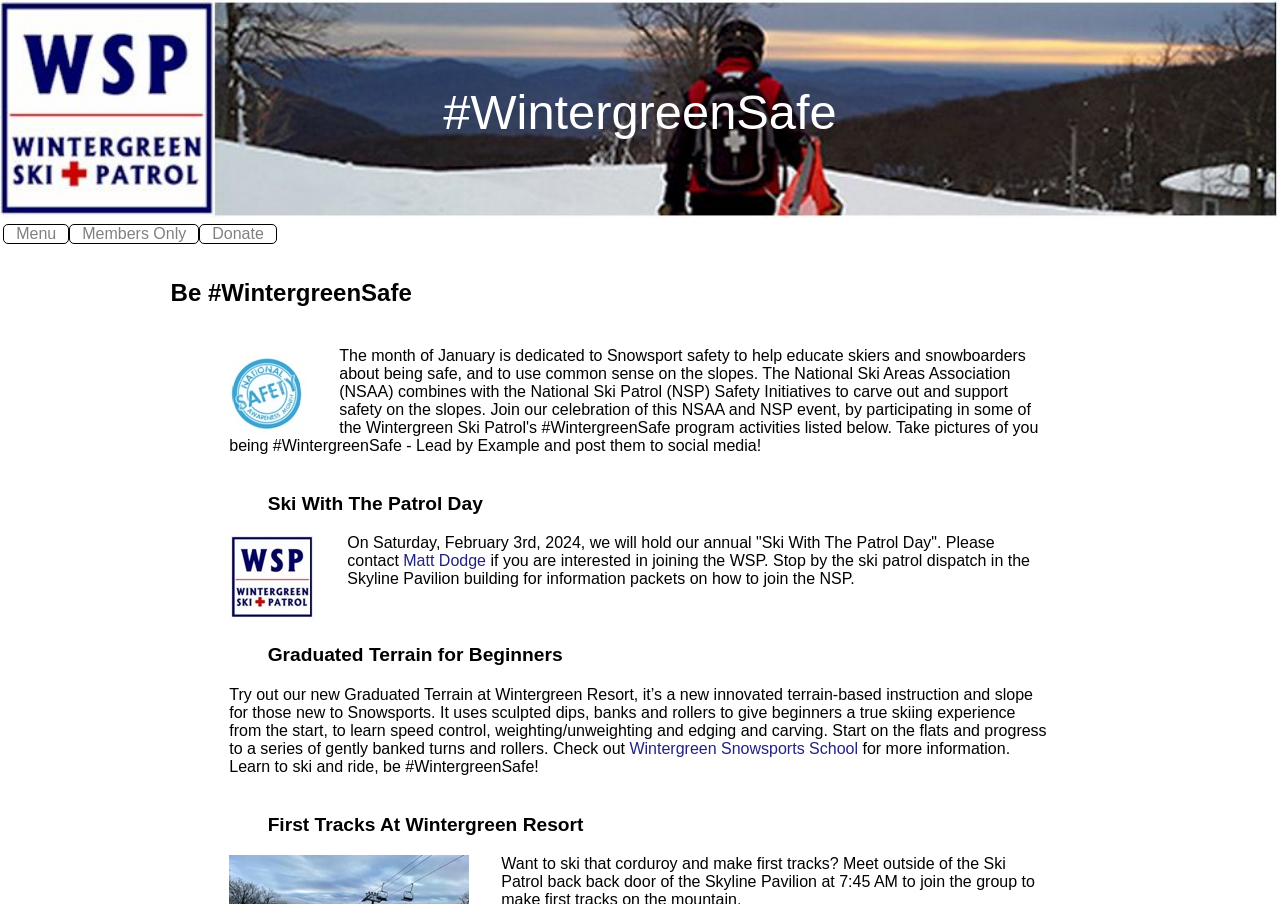What is the theme of the webpage?
Please interpret the details in the image and answer the question thoroughly.

The webpage has a top banner with the text 'Wintergreen Ski Patrol' and the content is related to the ski patrol, so I infer that the theme of the webpage is Wintergreen Ski Patrol.